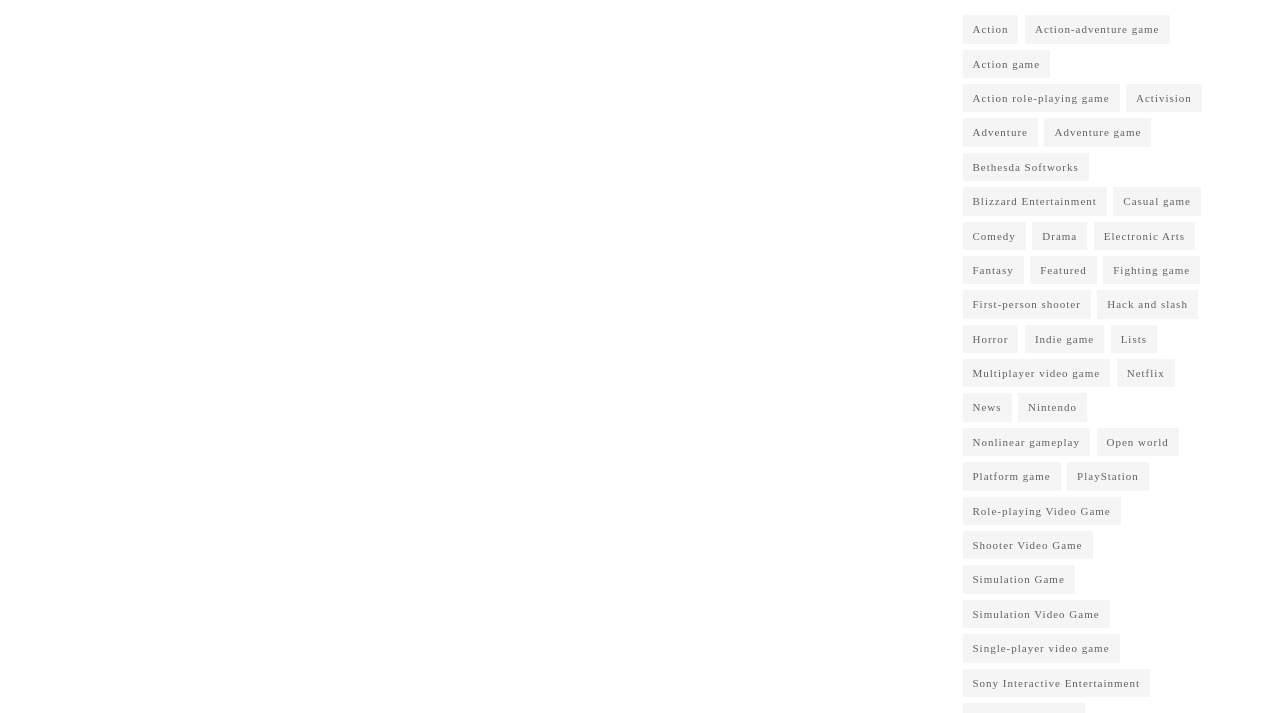Can you specify the bounding box coordinates of the area that needs to be clicked to fulfill the following instruction: "Discover Featured games"?

[0.805, 0.359, 0.857, 0.399]